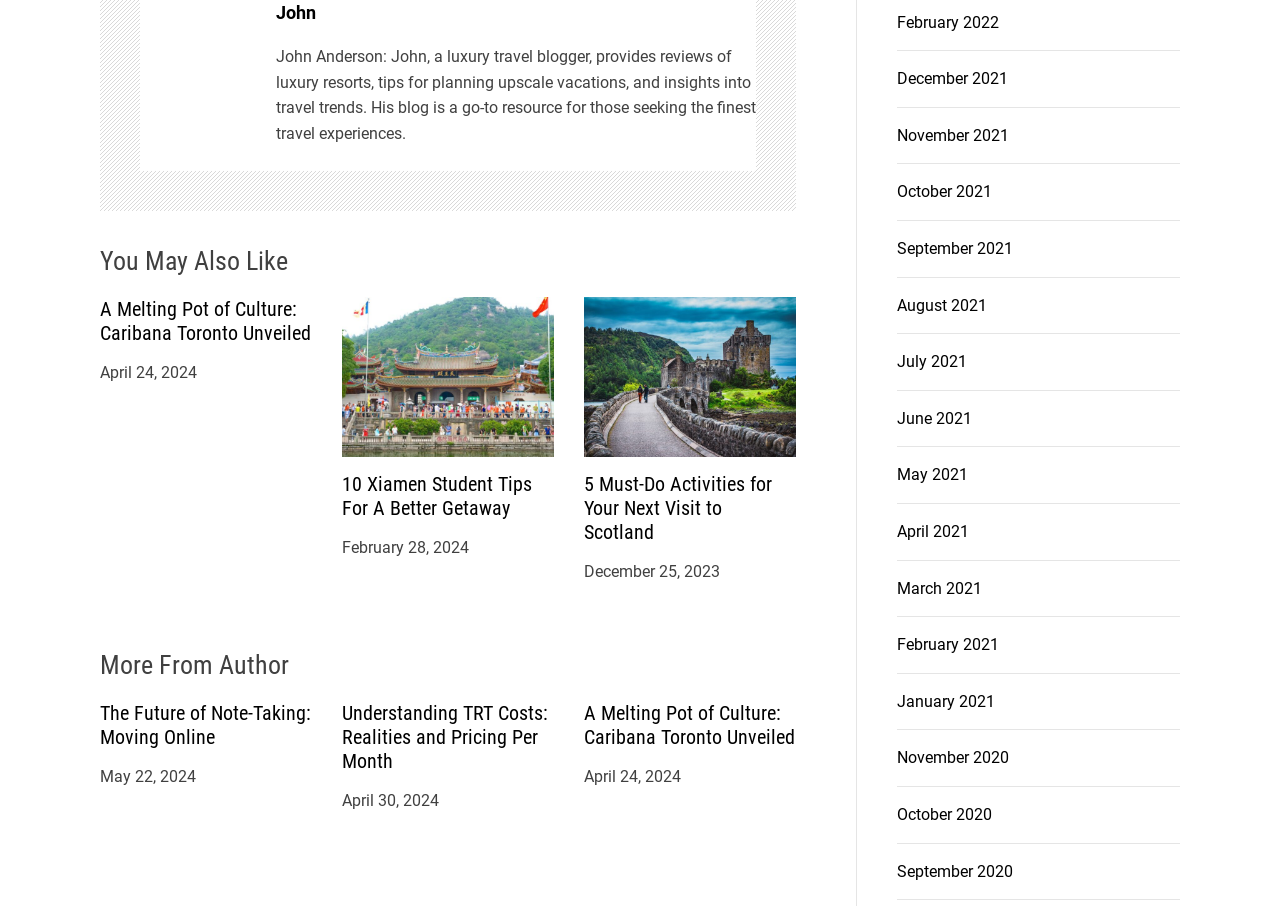Find the bounding box coordinates of the area that needs to be clicked in order to achieve the following instruction: "Browse articles from April 2024". The coordinates should be specified as four float numbers between 0 and 1, i.e., [left, top, right, bottom].

[0.078, 0.401, 0.154, 0.422]